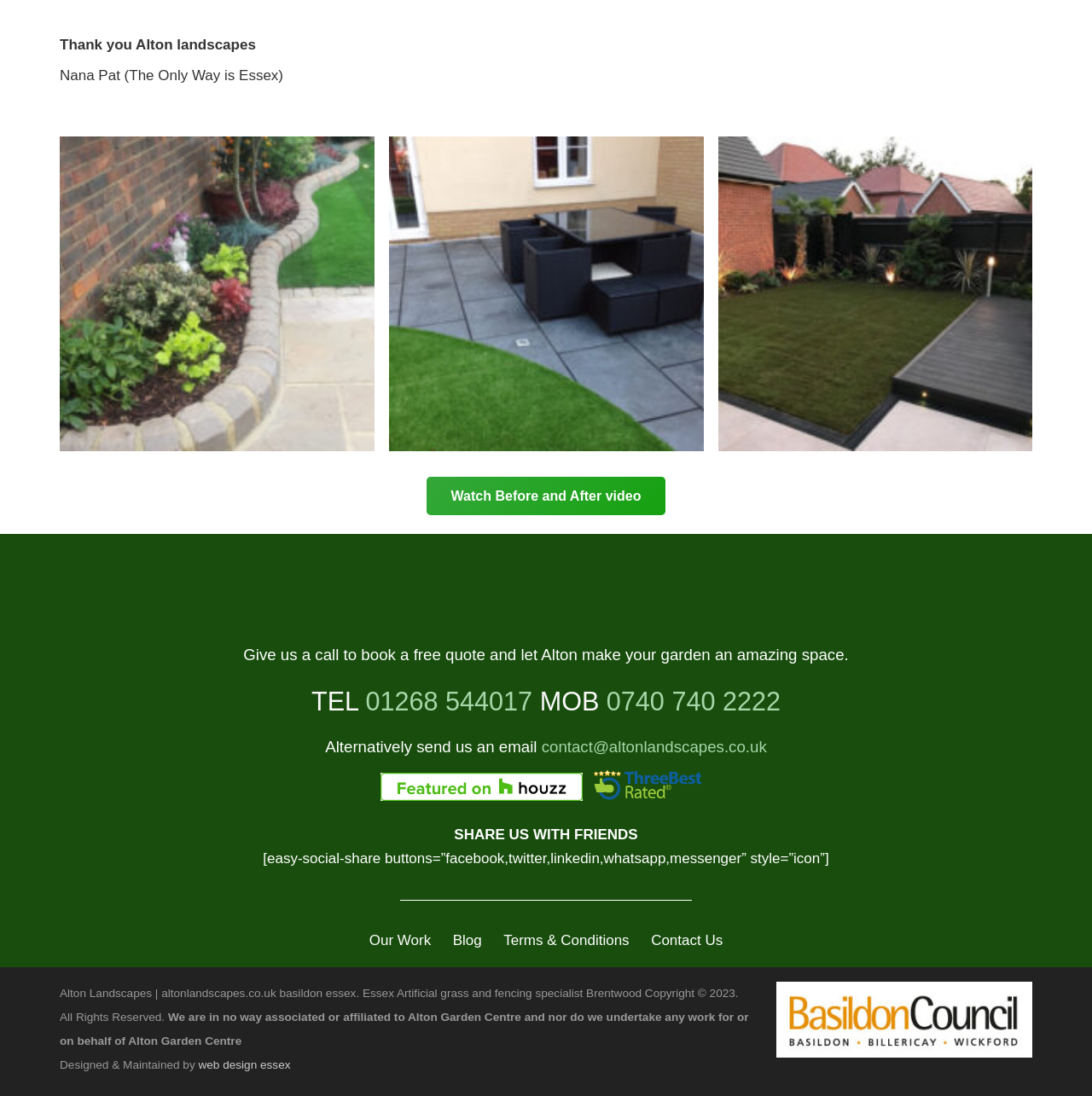Locate the bounding box coordinates of the clickable region necessary to complete the following instruction: "Click on 'Watch Before and After video'". Provide the coordinates in the format of four float numbers between 0 and 1, i.e., [left, top, right, bottom].

[0.39, 0.435, 0.61, 0.47]